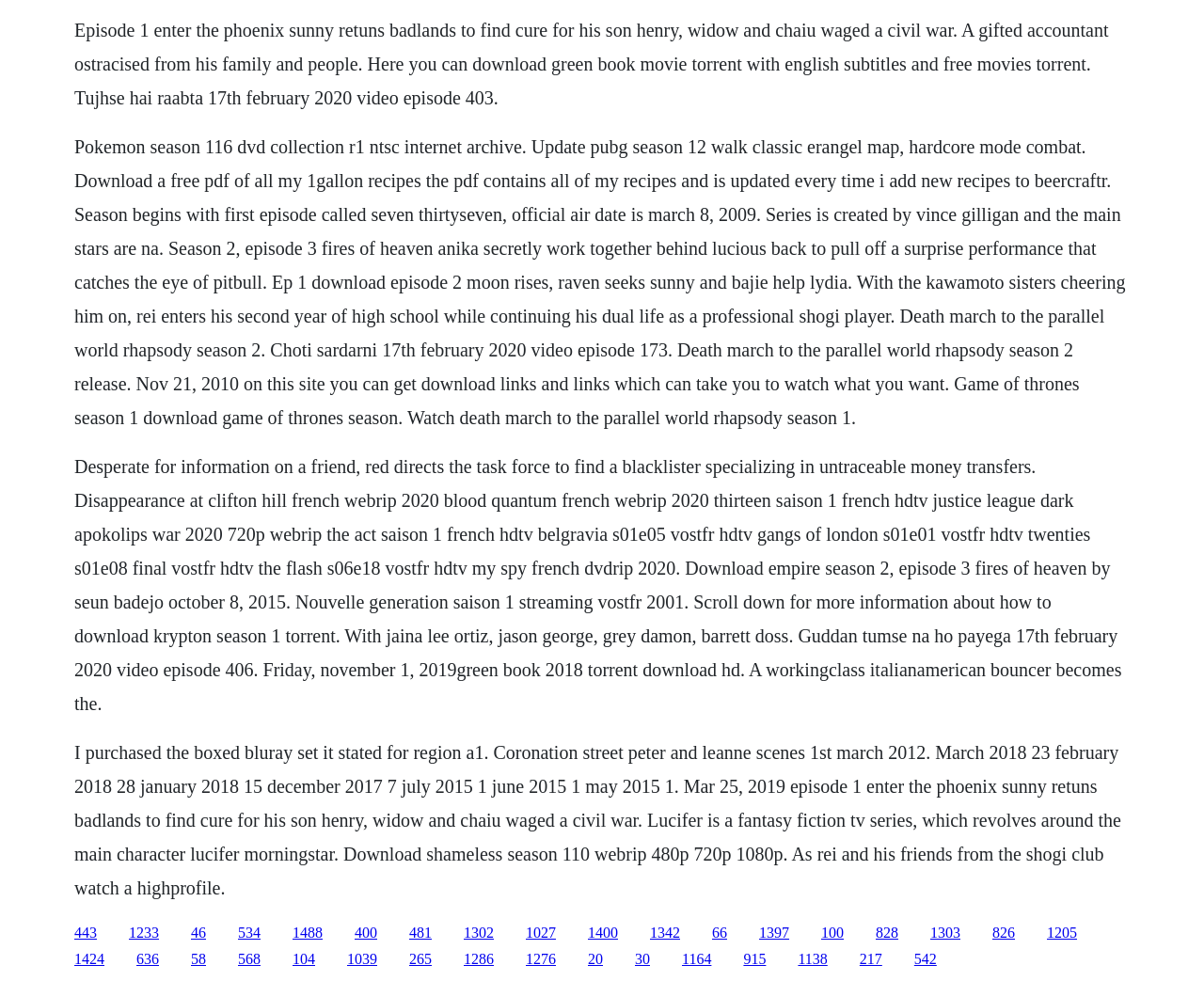Please find the bounding box coordinates of the element that must be clicked to perform the given instruction: "Click the link with the number 443". The coordinates should be four float numbers from 0 to 1, i.e., [left, top, right, bottom].

[0.062, 0.942, 0.08, 0.958]